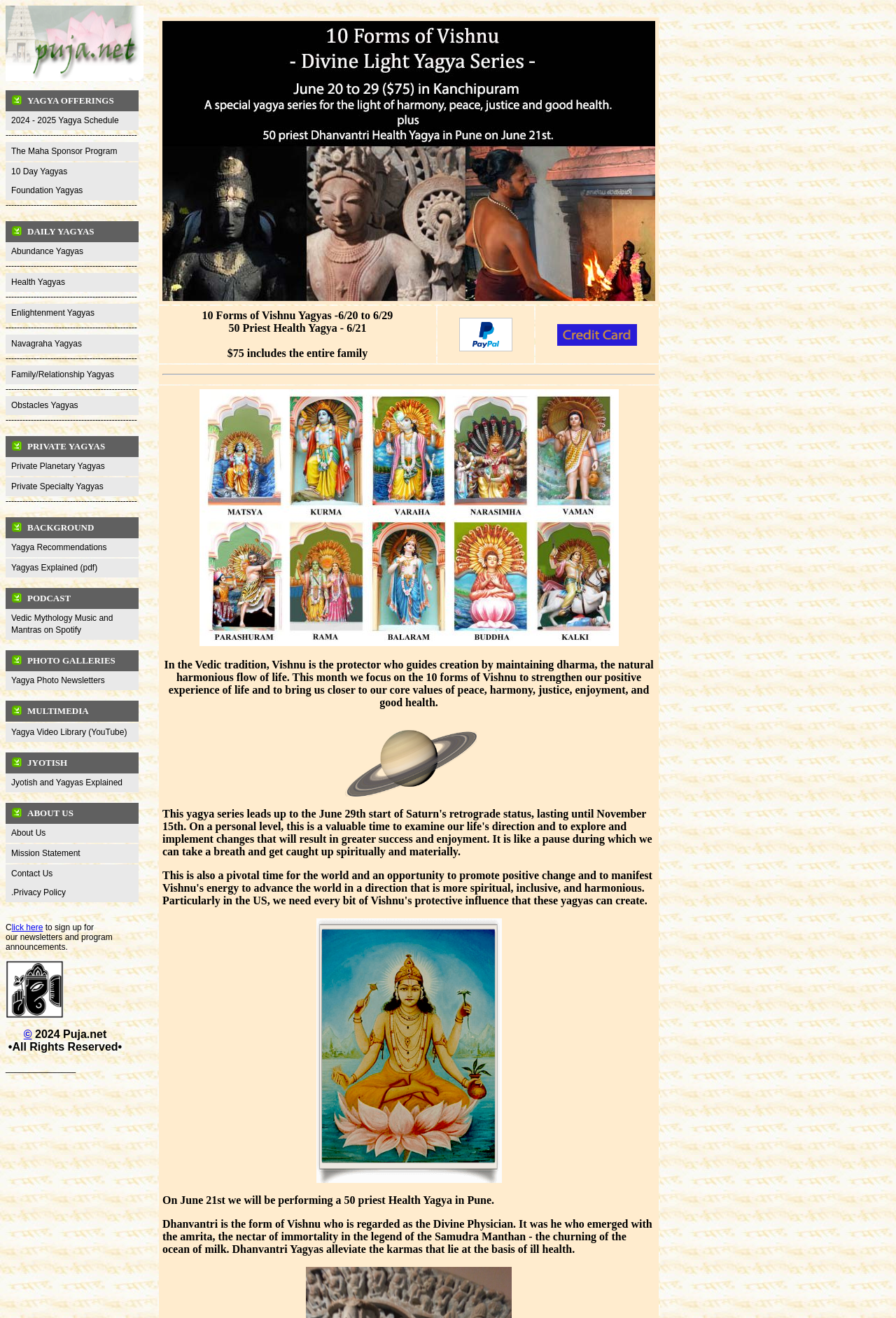What is the organization's name mentioned in the footer?
Look at the image and provide a short answer using one word or a phrase.

Puja.net